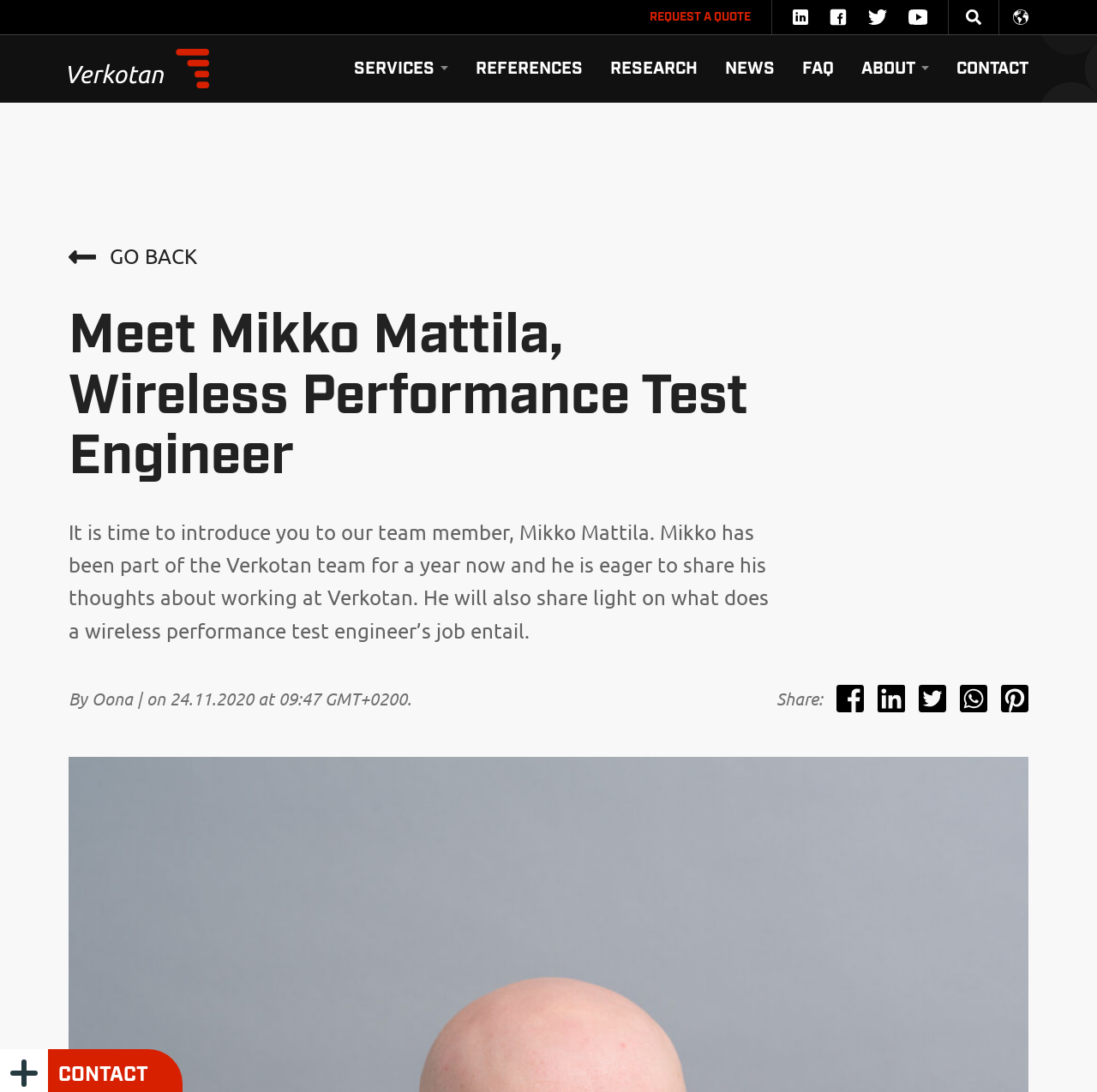Given the description "Research", determine the bounding box of the corresponding UI element.

[0.544, 0.038, 0.648, 0.088]